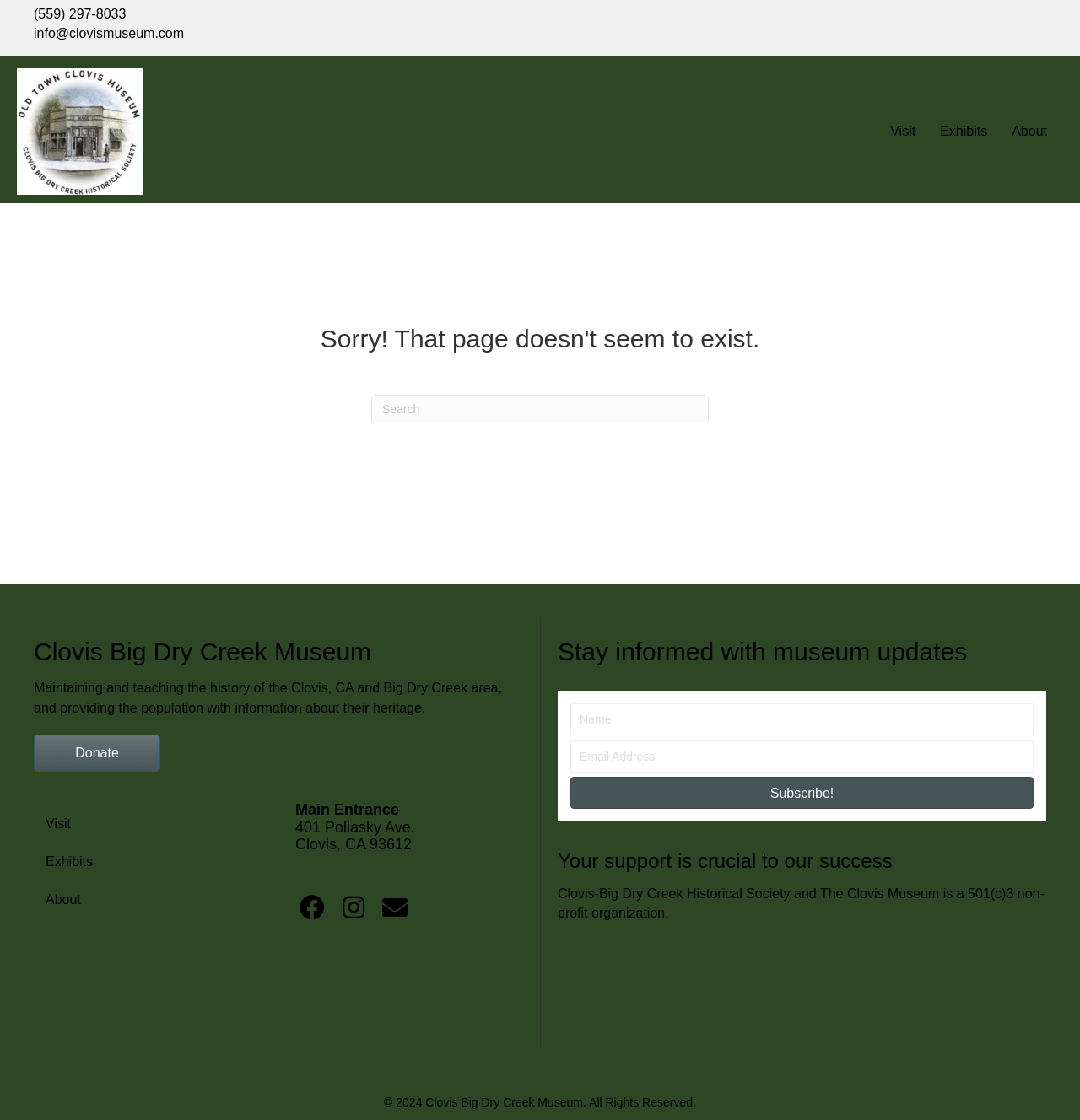Please identify the bounding box coordinates of the clickable element to fulfill the following instruction: "Subscribe to museum updates". The coordinates should be four float numbers between 0 and 1, i.e., [left, top, right, bottom].

[0.528, 0.694, 0.957, 0.722]